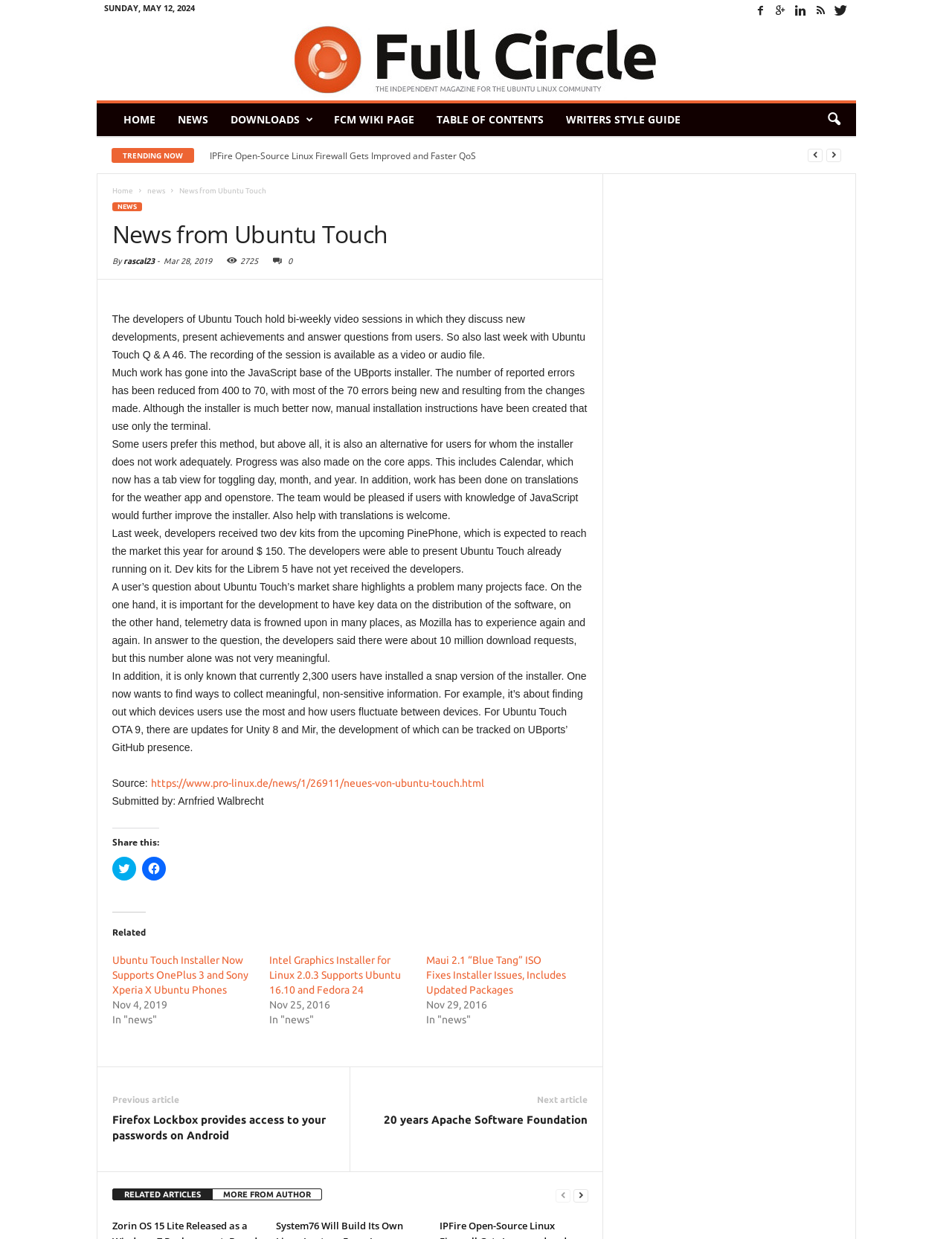Generate the title text from the webpage.

News from Ubuntu Touch